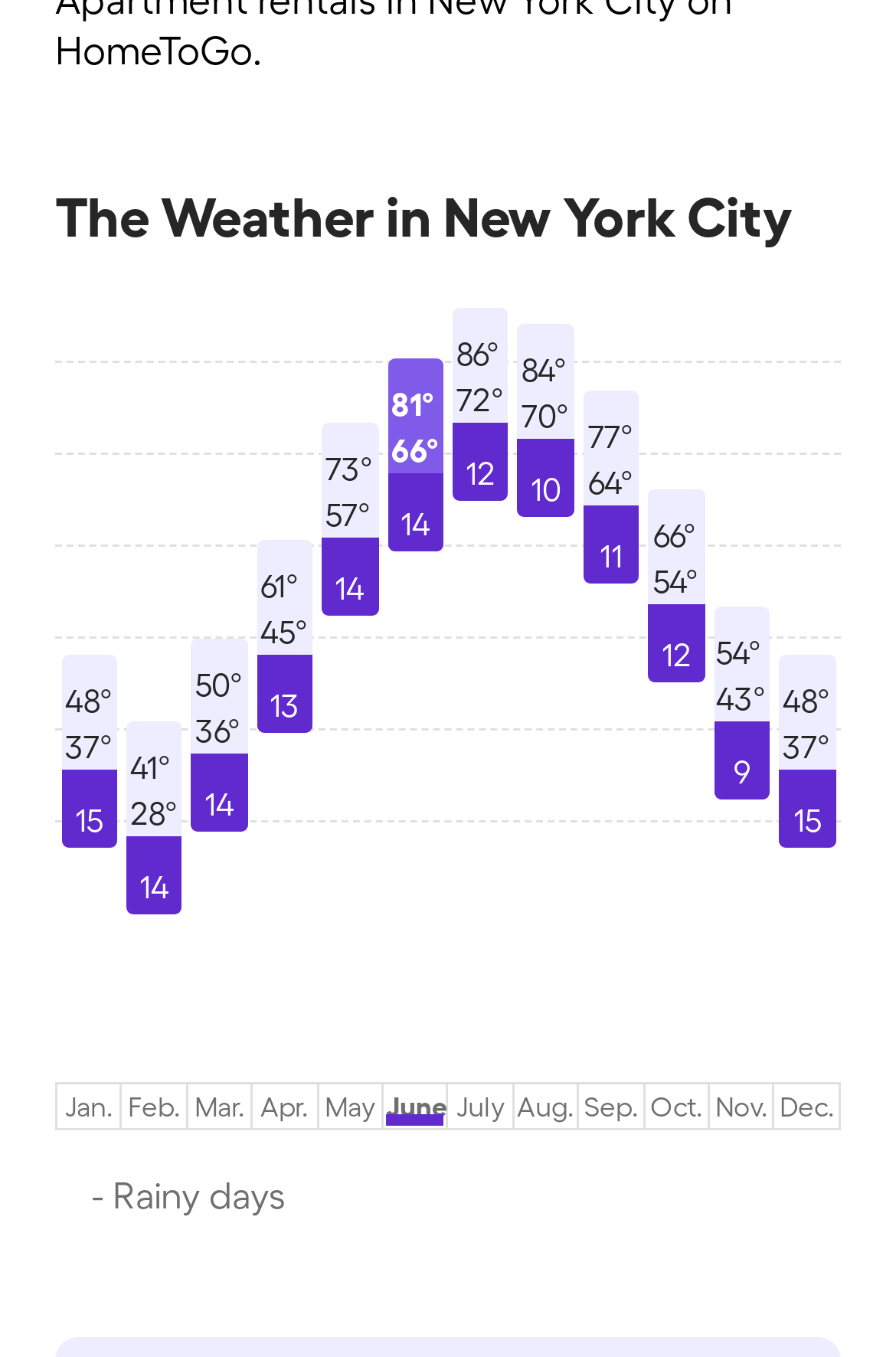Find the bounding box coordinates for the area that must be clicked to perform this action: "View Artwork".

None